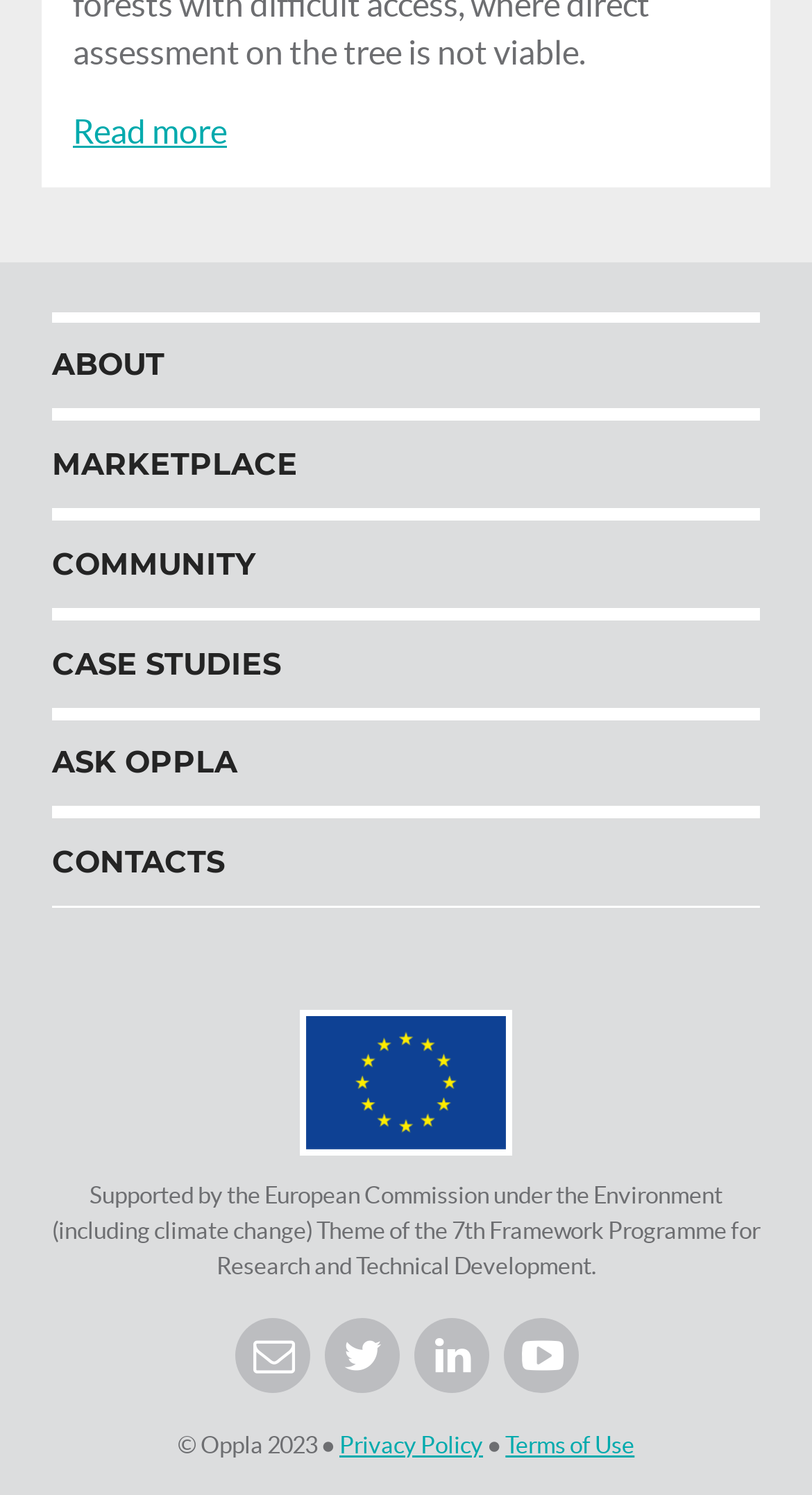Identify the bounding box coordinates for the region of the element that should be clicked to carry out the instruction: "Go to ABOUT page". The bounding box coordinates should be four float numbers between 0 and 1, i.e., [left, top, right, bottom].

[0.064, 0.215, 0.936, 0.275]